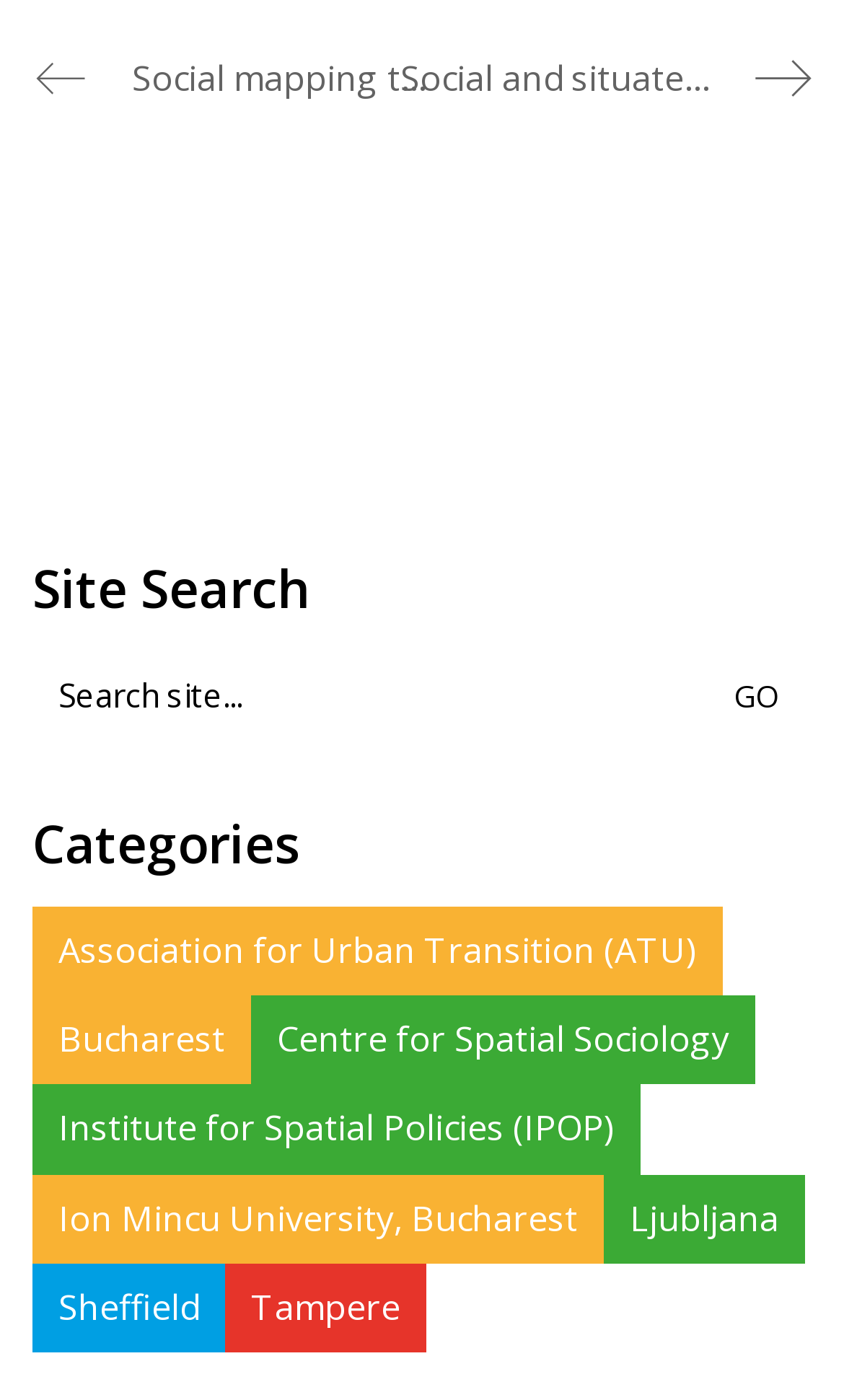What is the text of the first link?
Refer to the image and answer the question using a single word or phrase.

Newer Post Social mapping the places of transition. Case: Tobačna, Ljubljana